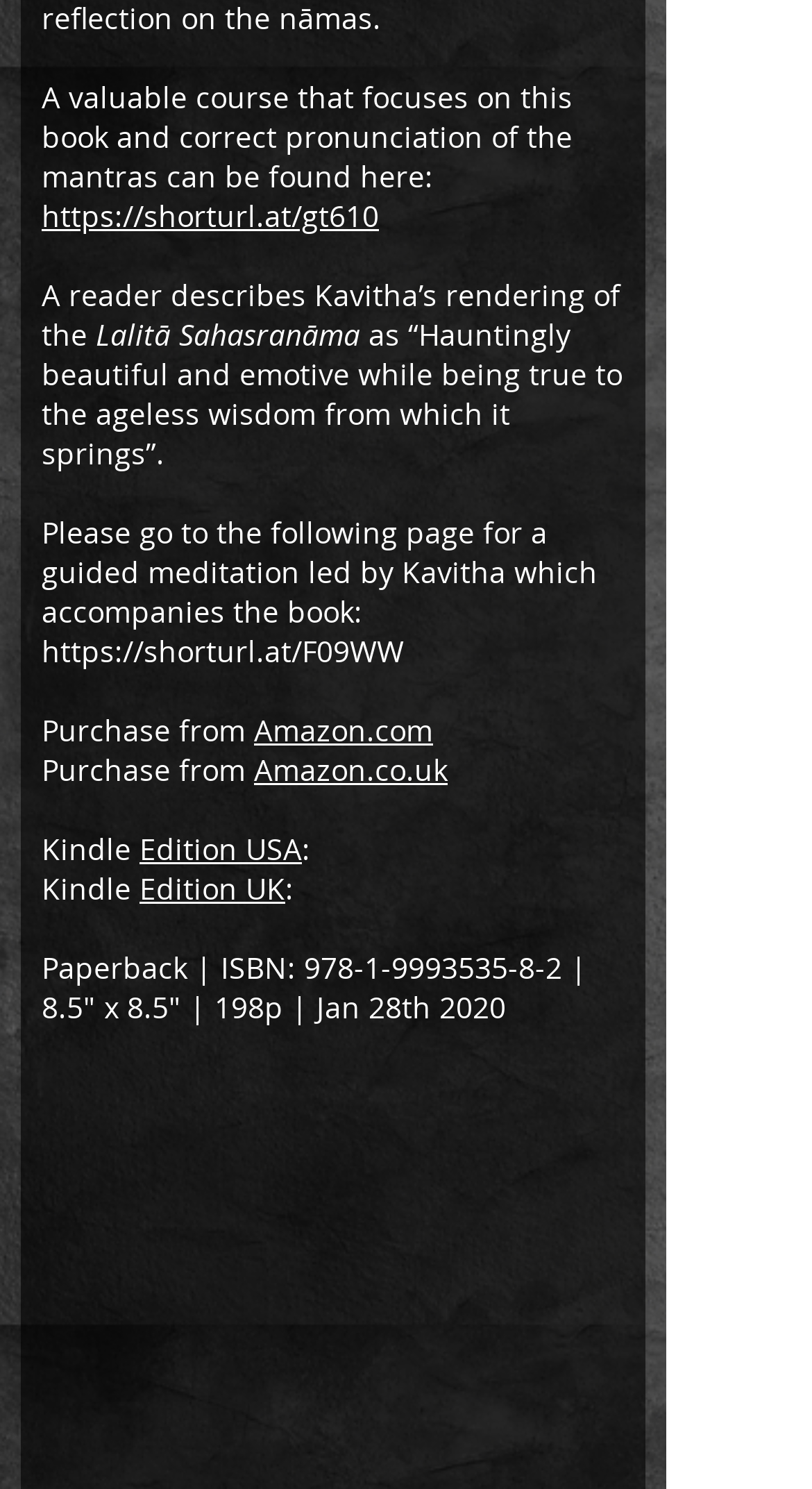What is the book being referred to?
Using the details shown in the screenshot, provide a comprehensive answer to the question.

The book being referred to is 'Lalitā Sahasranāma' as mentioned in the StaticText element with ID 294.